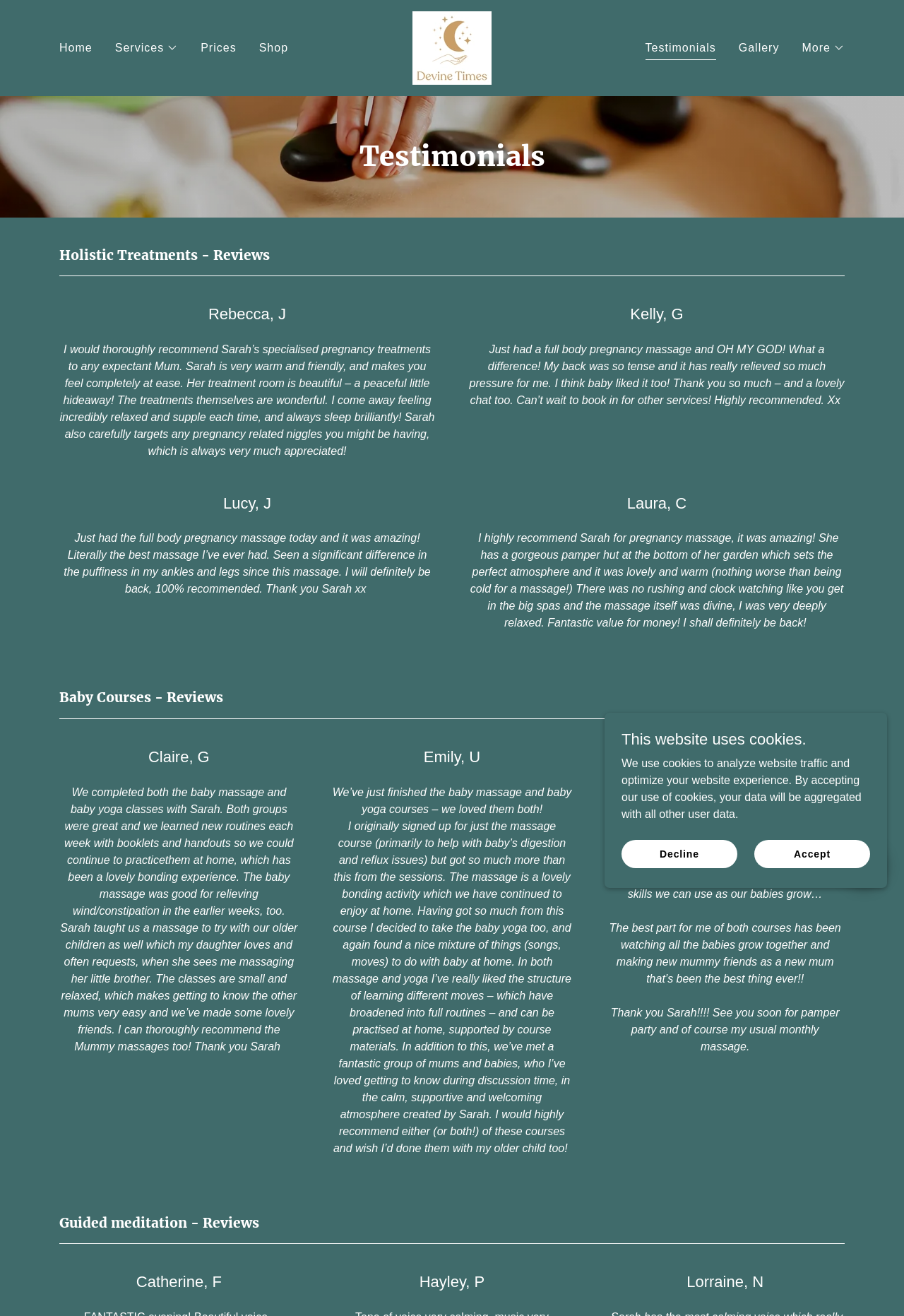Can you provide the bounding box coordinates for the element that should be clicked to implement the instruction: "Send an email to info@thenbs.org"?

None